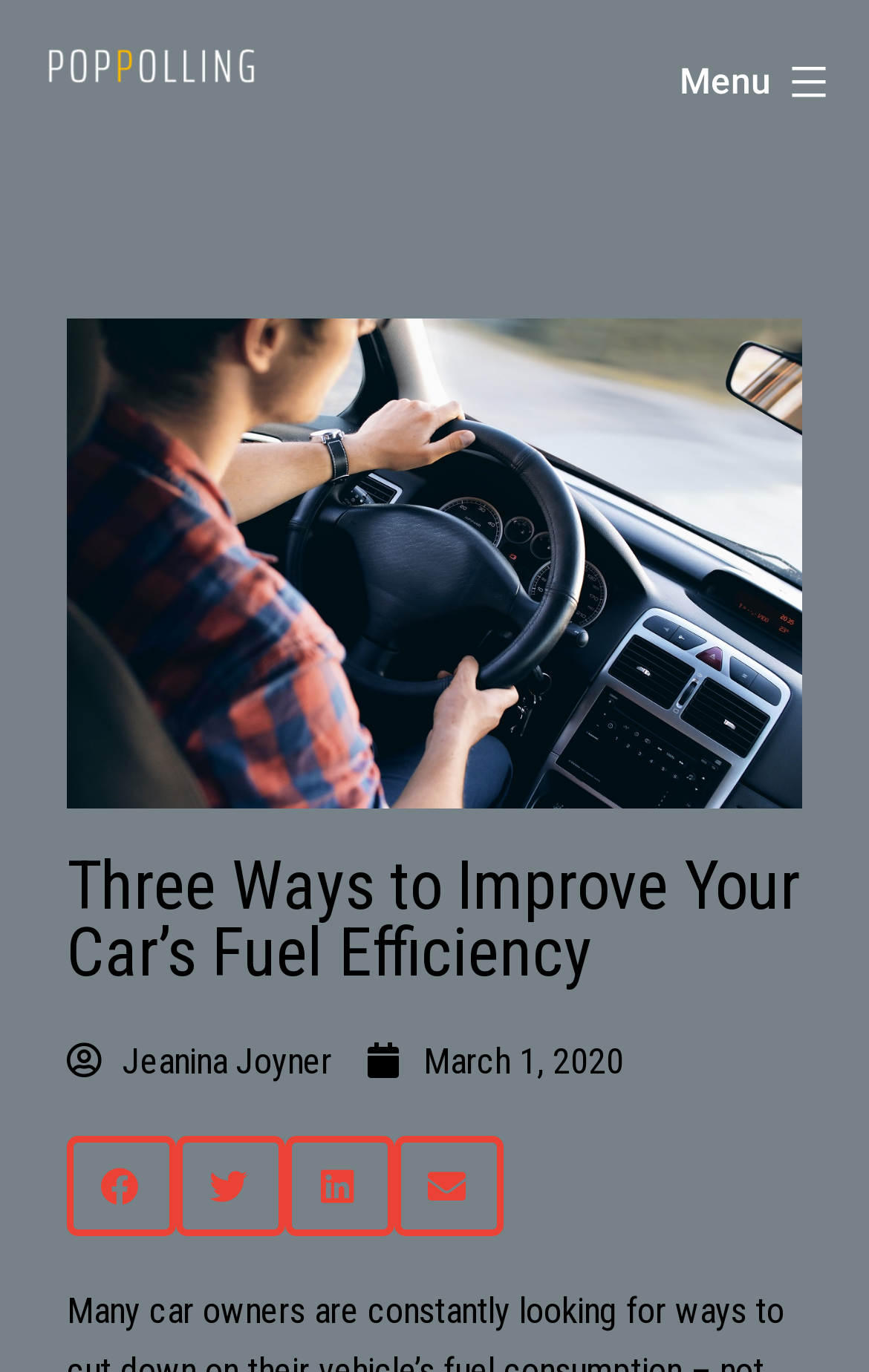Determine the title of the webpage and give its text content.

Three Ways to Improve Your Car’s Fuel Efficiency